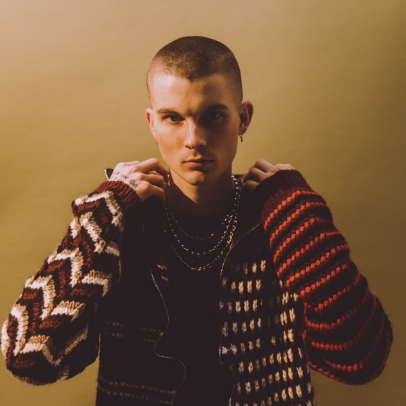What is the background of the portrait like?
Using the information presented in the image, please offer a detailed response to the question.

According to the caption, the background of the portrait is soft and muted, which helps to enhance the focus on ASTN and capture his engaging presence.